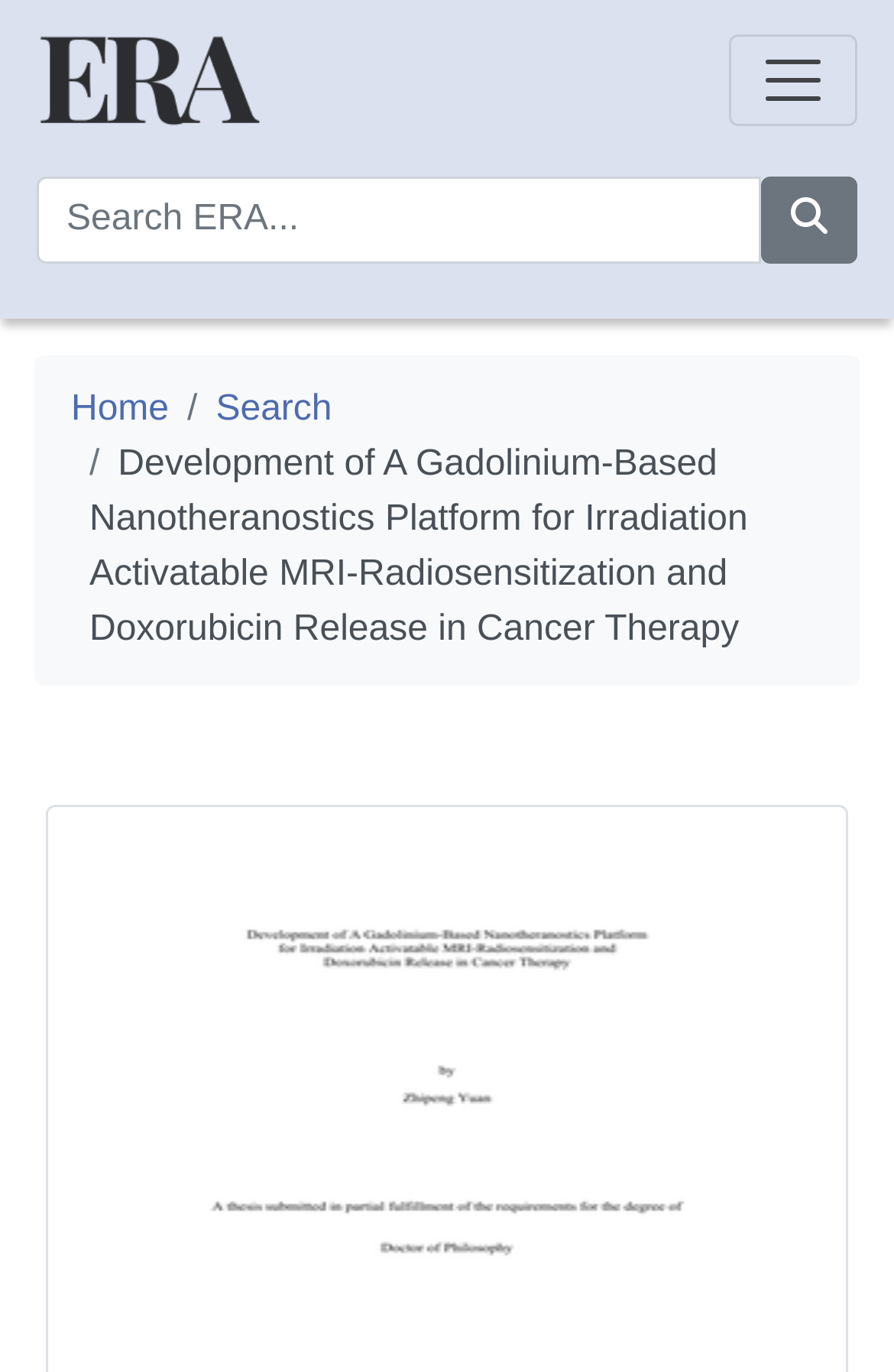Please specify the bounding box coordinates in the format (top-left x, top-left y, bottom-right x, bottom-right y), with all values as floating point numbers between 0 and 1. Identify the bounding box of the UI element described by: aria-label="Toggle navigation"

[0.815, 0.024, 0.959, 0.091]